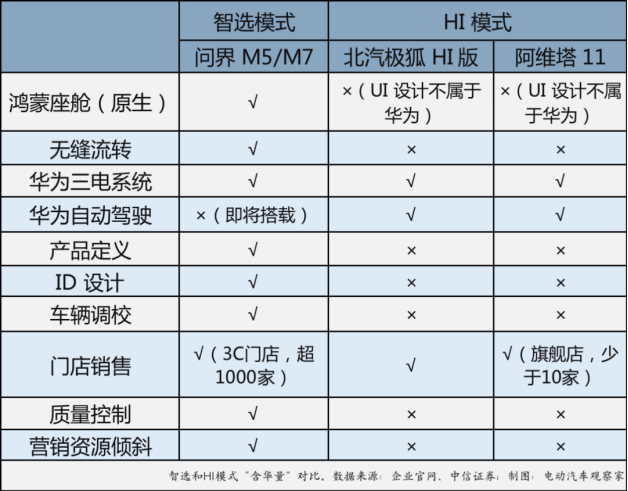Describe all significant details and elements found in the image.

The image presents a detailed comparison table between two collaboration models offered by Huawei in the automotive sector: the "Smart Selection" models and the "HI models." 

On the left, under the "Smart Selection" category, features for the M5 and M7 models include advanced seat designs, wireless charging capabilities, and proprietary technology systems like Huawei's self-driving capabilities. Additionally, it highlights aspects such as product identity, ID design, and dealership sales support. 

In contrast, the "HI models" section indicates limitations in features, such as the absence of a specific UI design that's tailored for Huawei and restrictions on features like ID design and vehicle recalibration. 

The table serves as a comprehensive guide for understanding the distinct features, operational models, and strategic advantages of Huawei's engagement with the automotive industry, illustrating the nuances between their offerings.